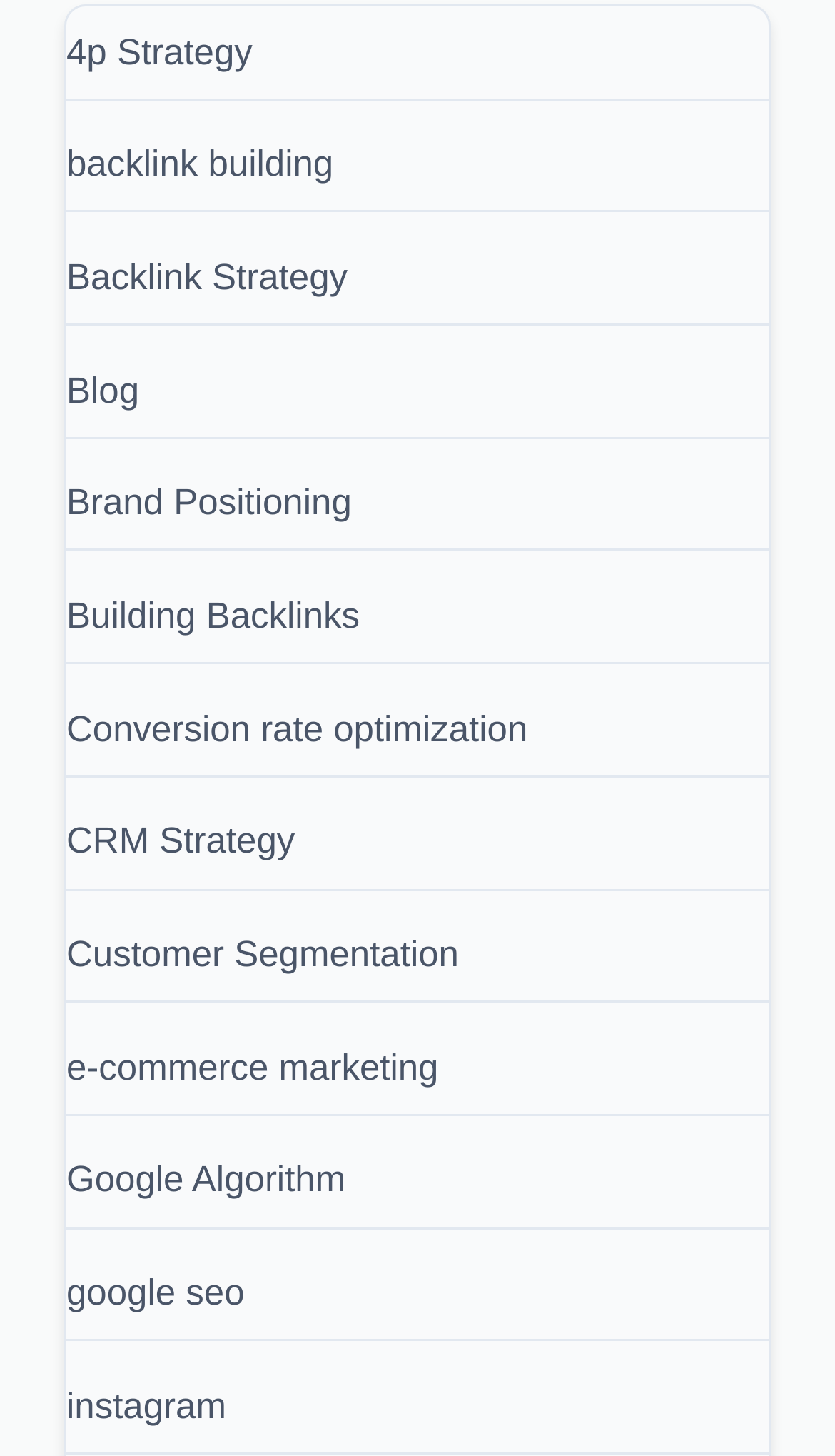Point out the bounding box coordinates of the section to click in order to follow this instruction: "learn about Conversion rate optimization".

[0.079, 0.486, 0.632, 0.514]